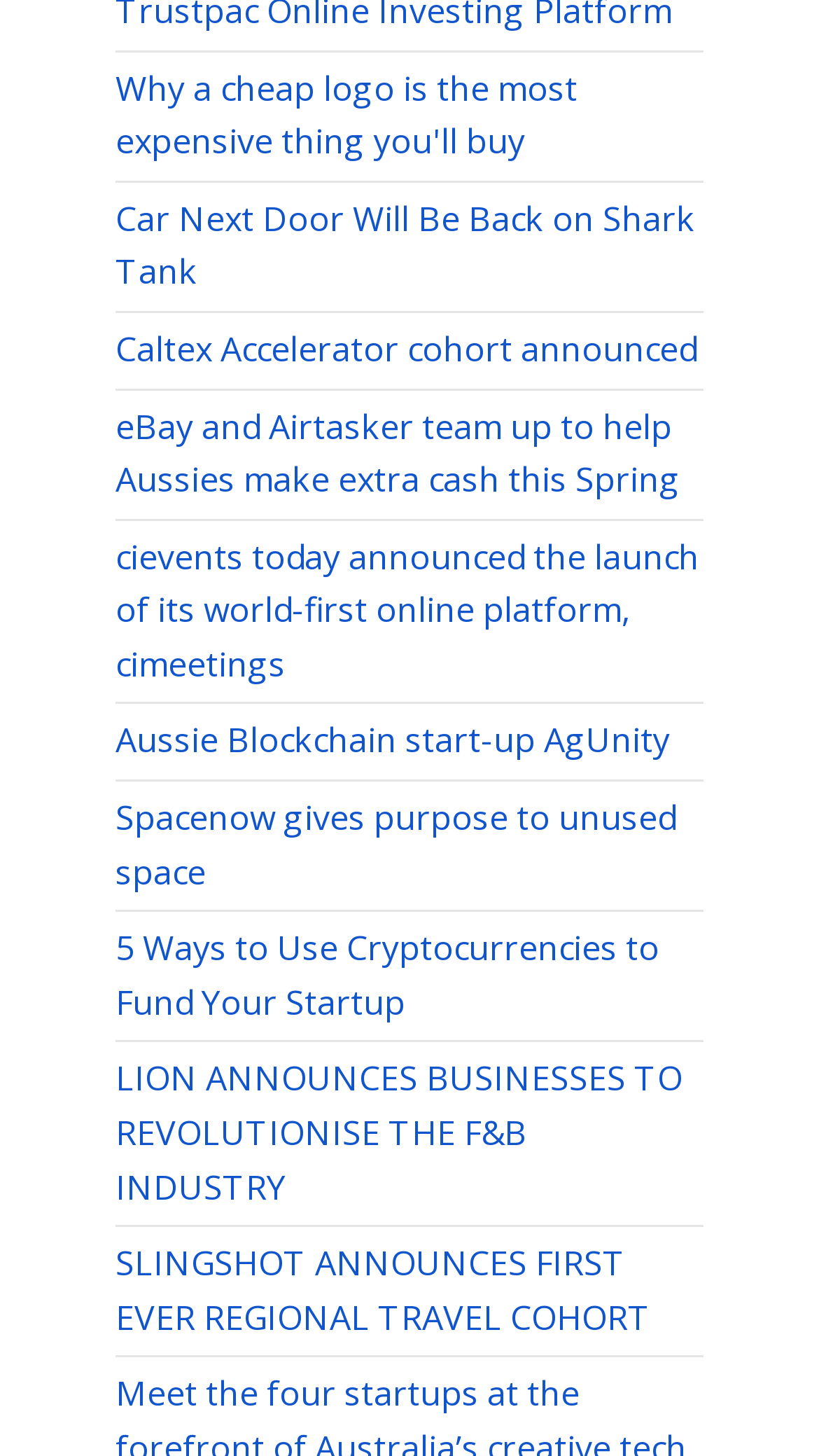Please provide a brief answer to the question using only one word or phrase: 
Is the webpage about a specific company?

No